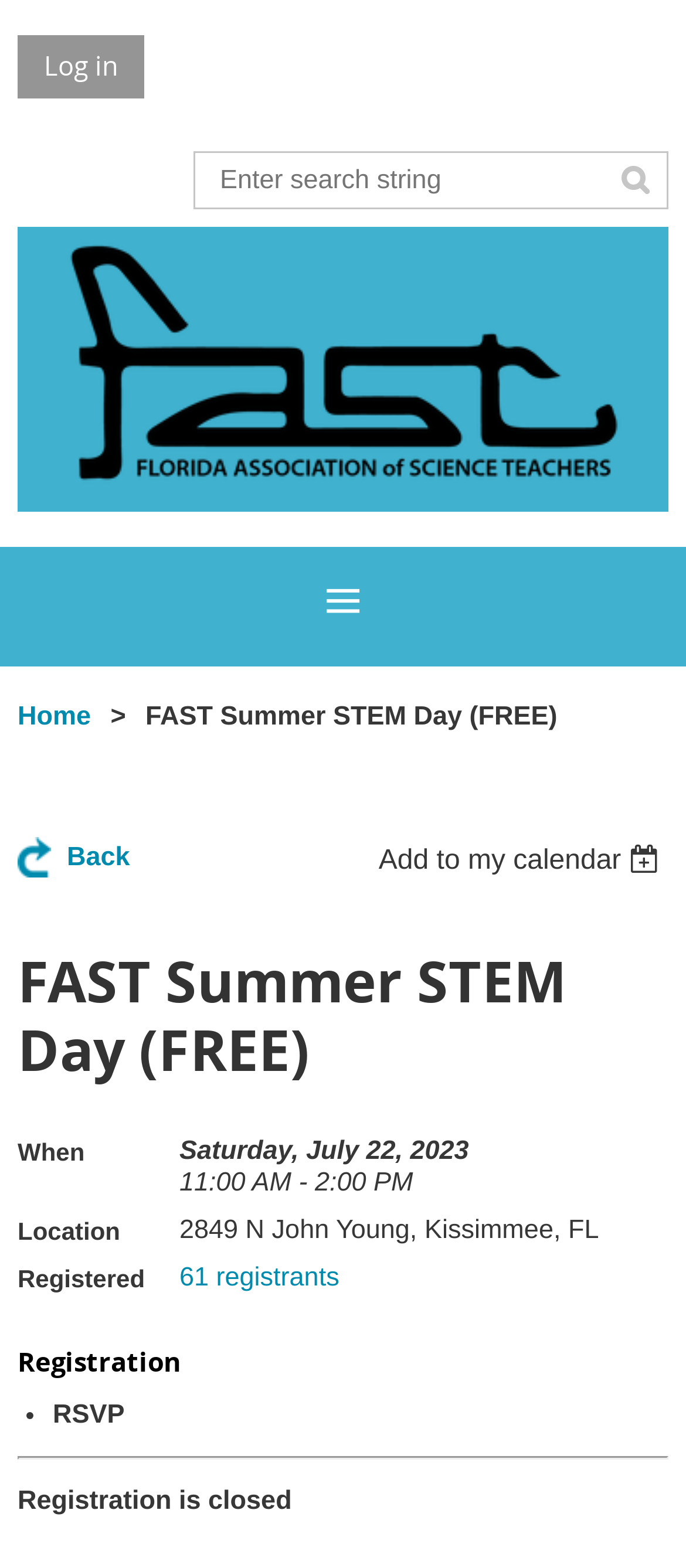Please provide a comprehensive response to the question below by analyzing the image: 
How many people have registered for the event?

I found the number of registrants by looking at the 'Registered' section, which is located below the 'Location' section. The number of registrants is specified as a link '61 registrants'.